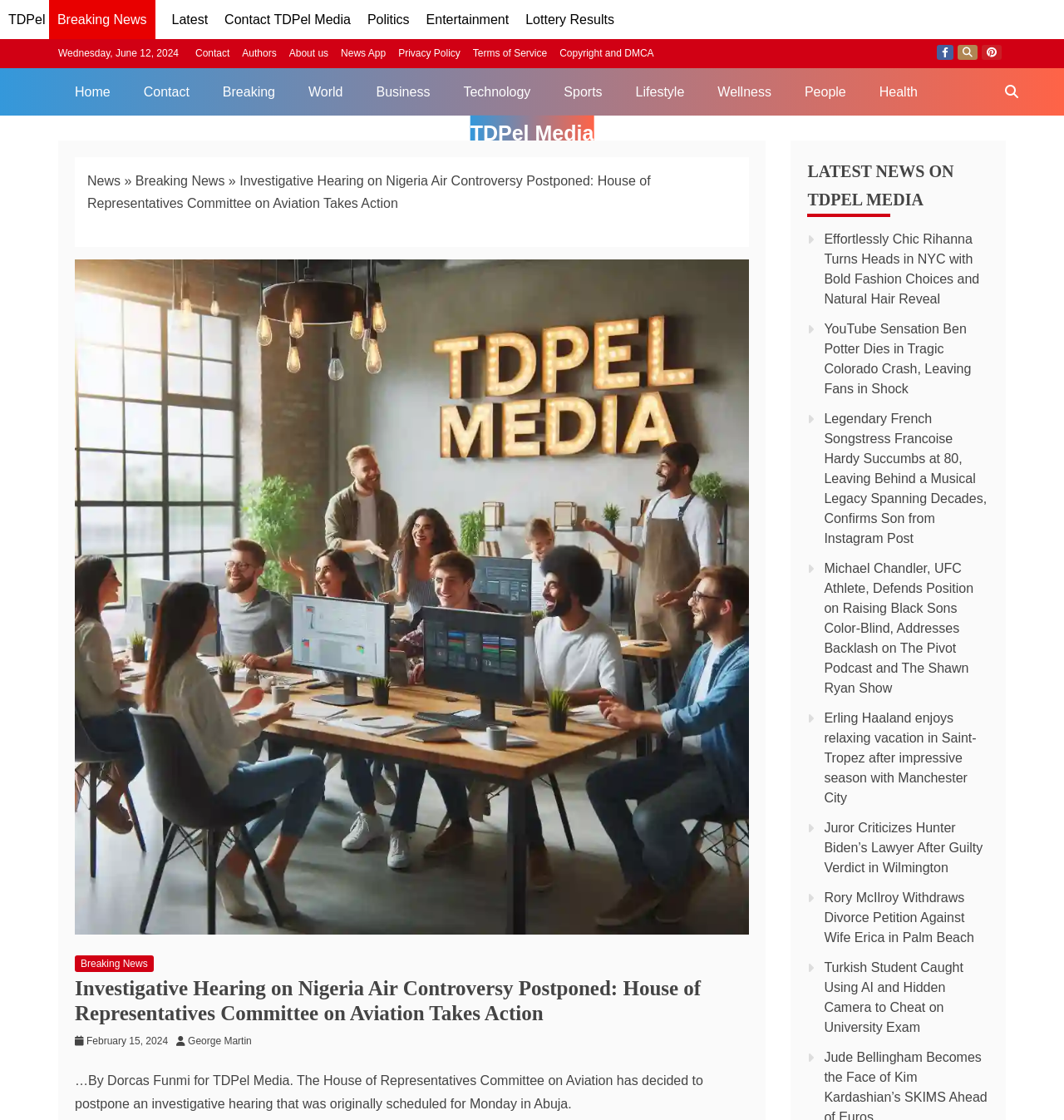Respond to the following query with just one word or a short phrase: 
What is the date of the news article?

Wednesday, June 12, 2024